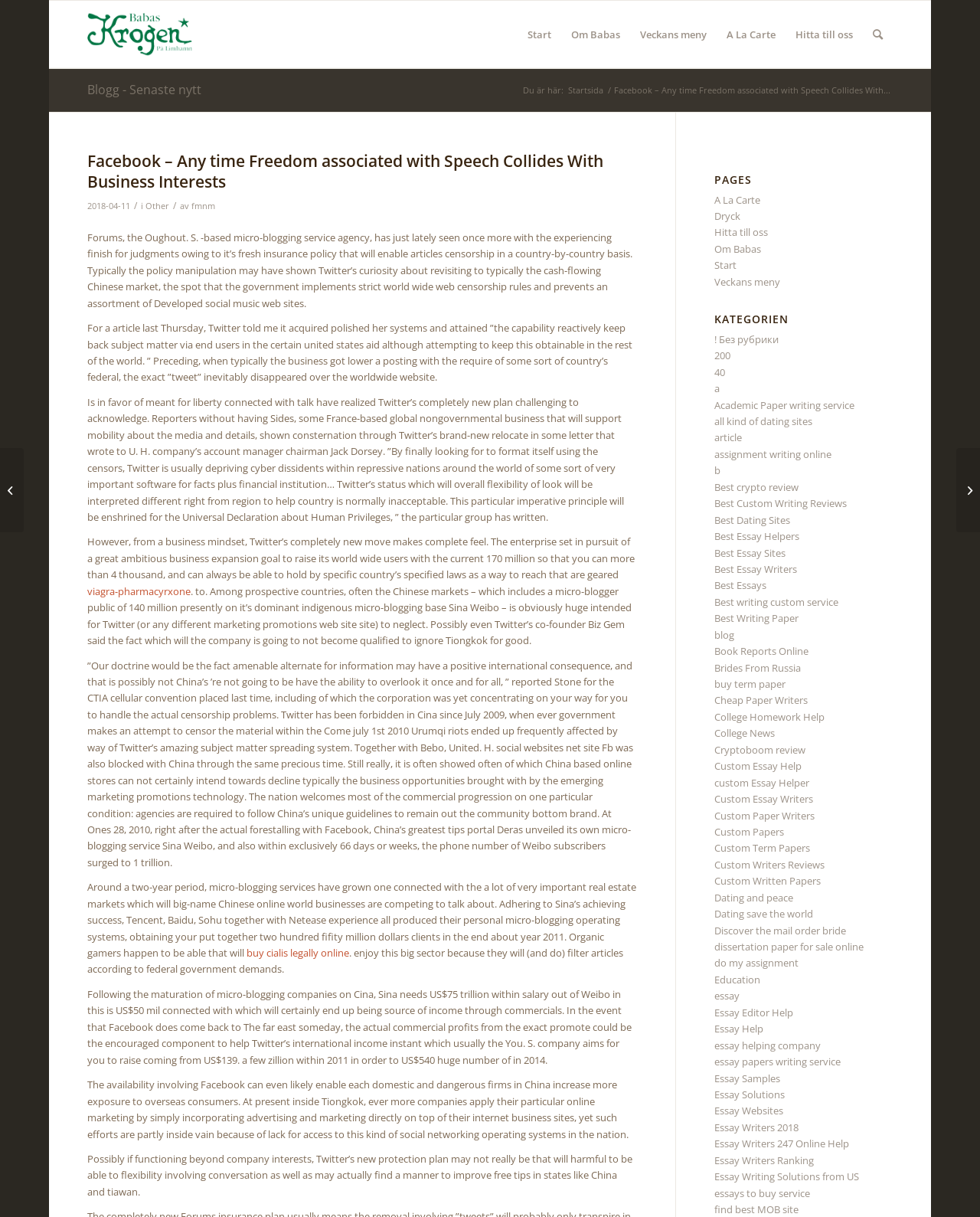What is the name of the website?
Your answer should be a single word or phrase derived from the screenshot.

Babas